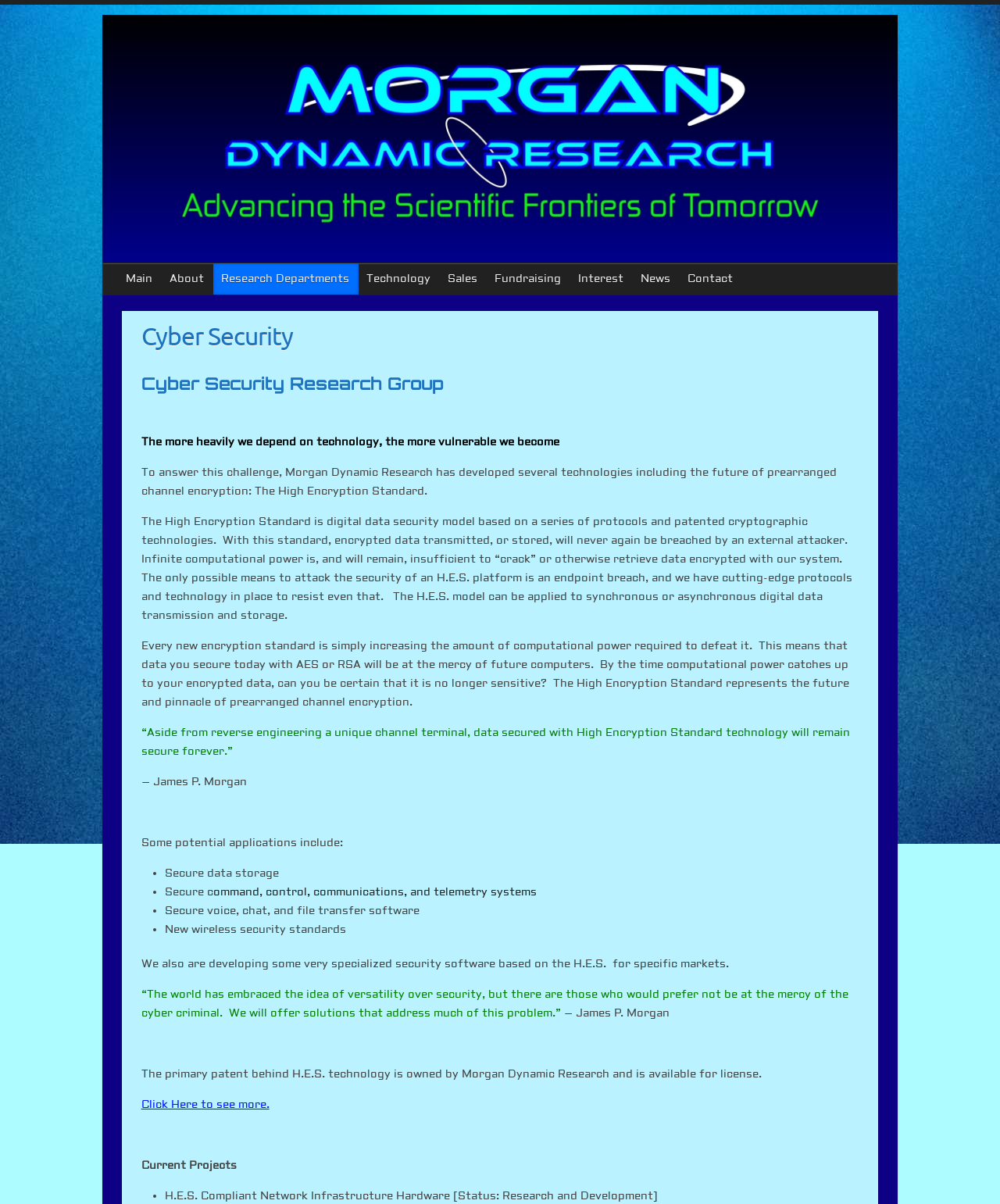Provide a short, one-word or phrase answer to the question below:
What is the status of the H.E.S. Compliant Network Infrastructure Hardware project?

Research and Development